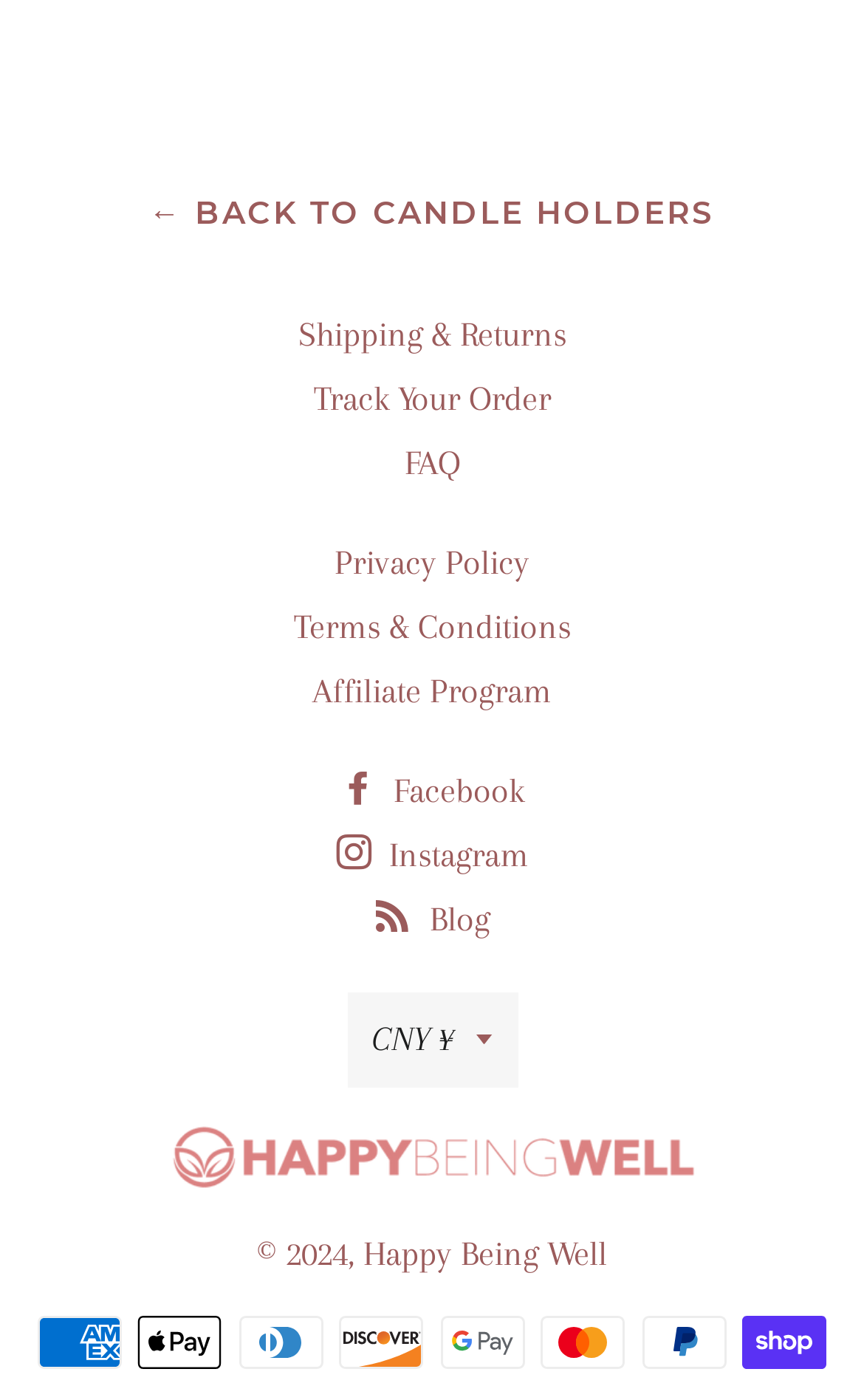Extract the bounding box coordinates for the HTML element that matches this description: "← Back to Candle Holders". The coordinates should be four float numbers between 0 and 1, i.e., [left, top, right, bottom].

[0.172, 0.137, 0.828, 0.165]